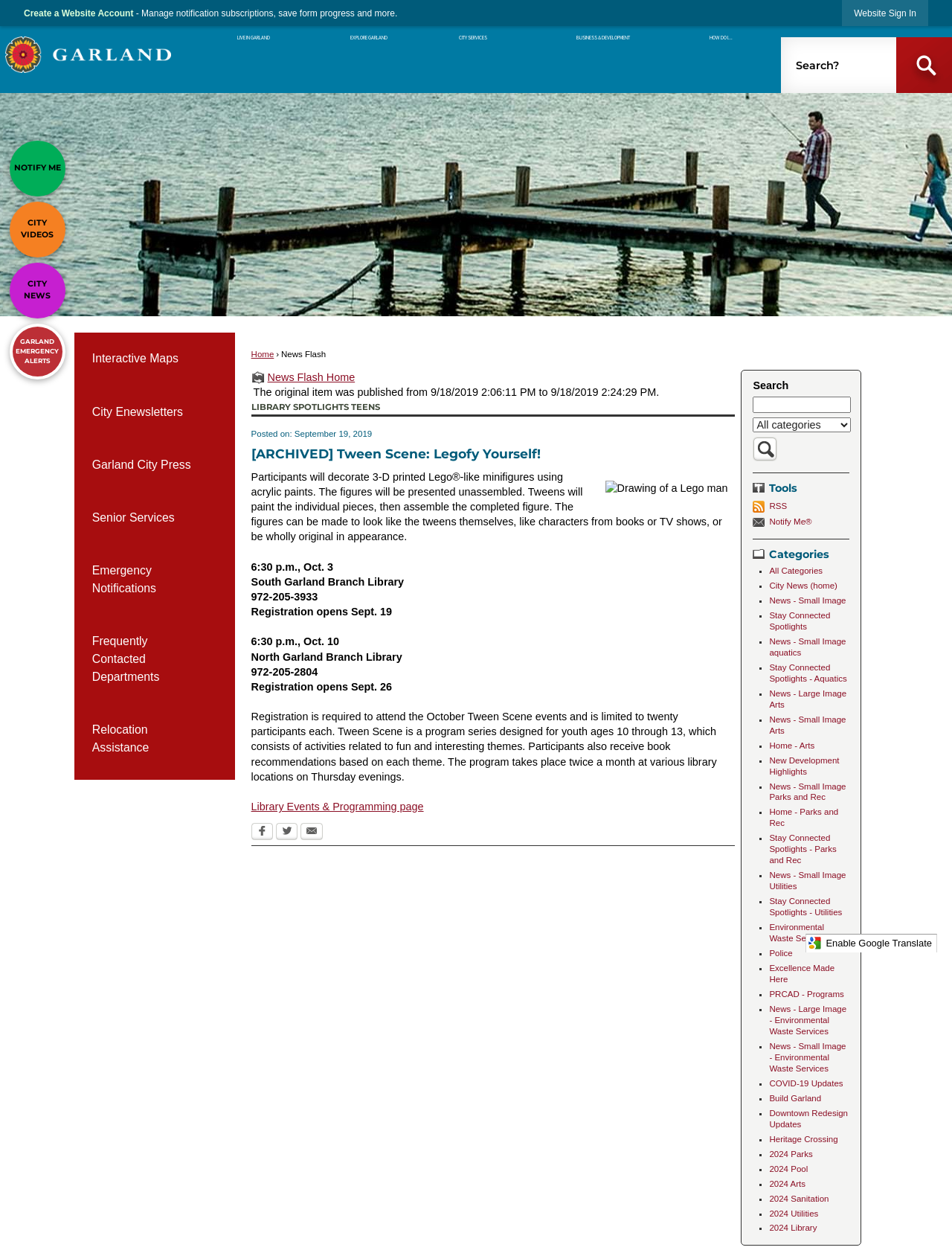Please specify the coordinates of the bounding box for the element that should be clicked to carry out this instruction: "Search for something". The coordinates must be four float numbers between 0 and 1, formatted as [left, top, right, bottom].

[0.82, 0.03, 1.0, 0.074]